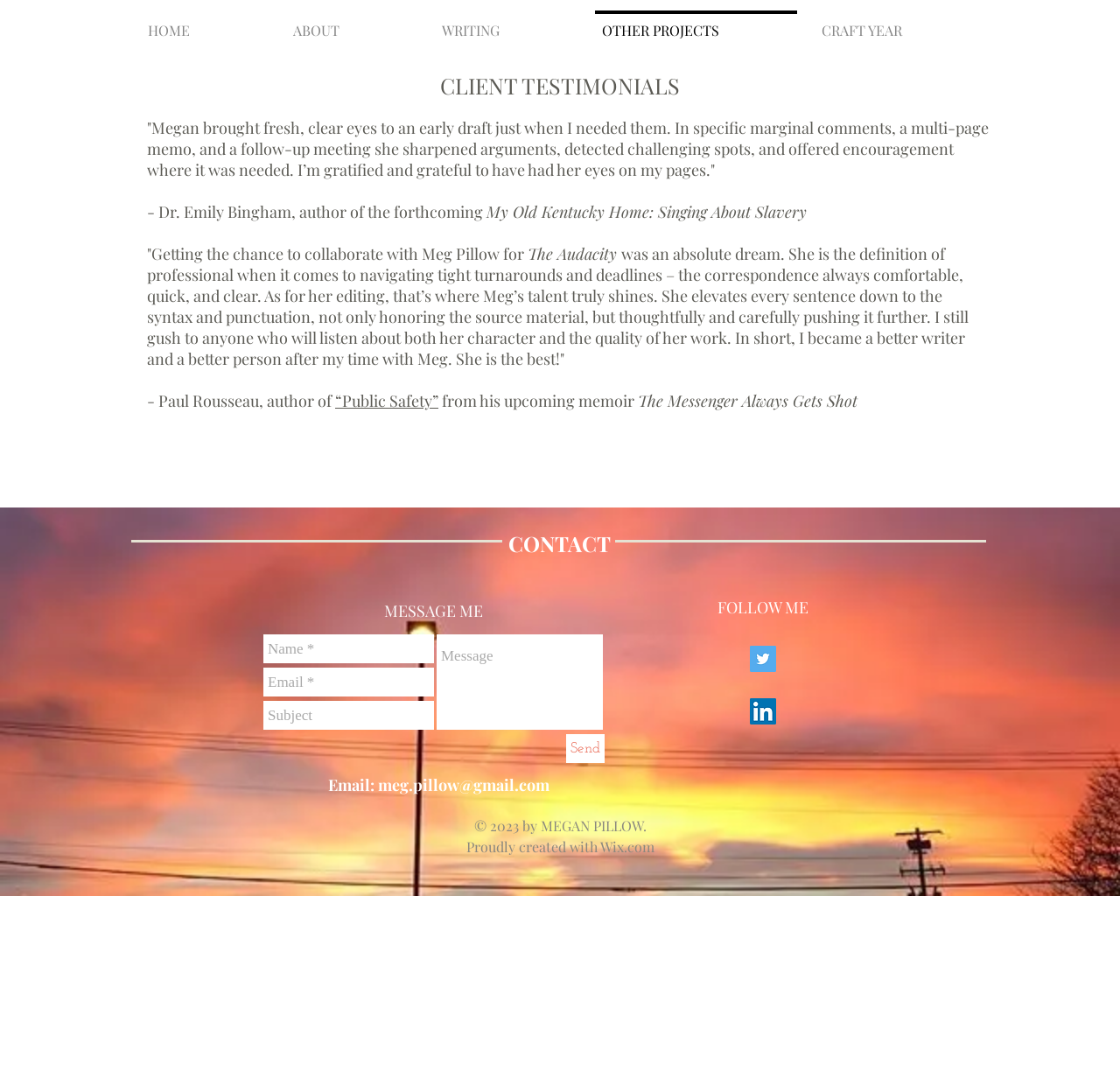Please answer the following question using a single word or phrase: What is the name of the author who wrote 'My Old Kentucky Home: Singing About Slavery'?

Dr. Emily Bingham